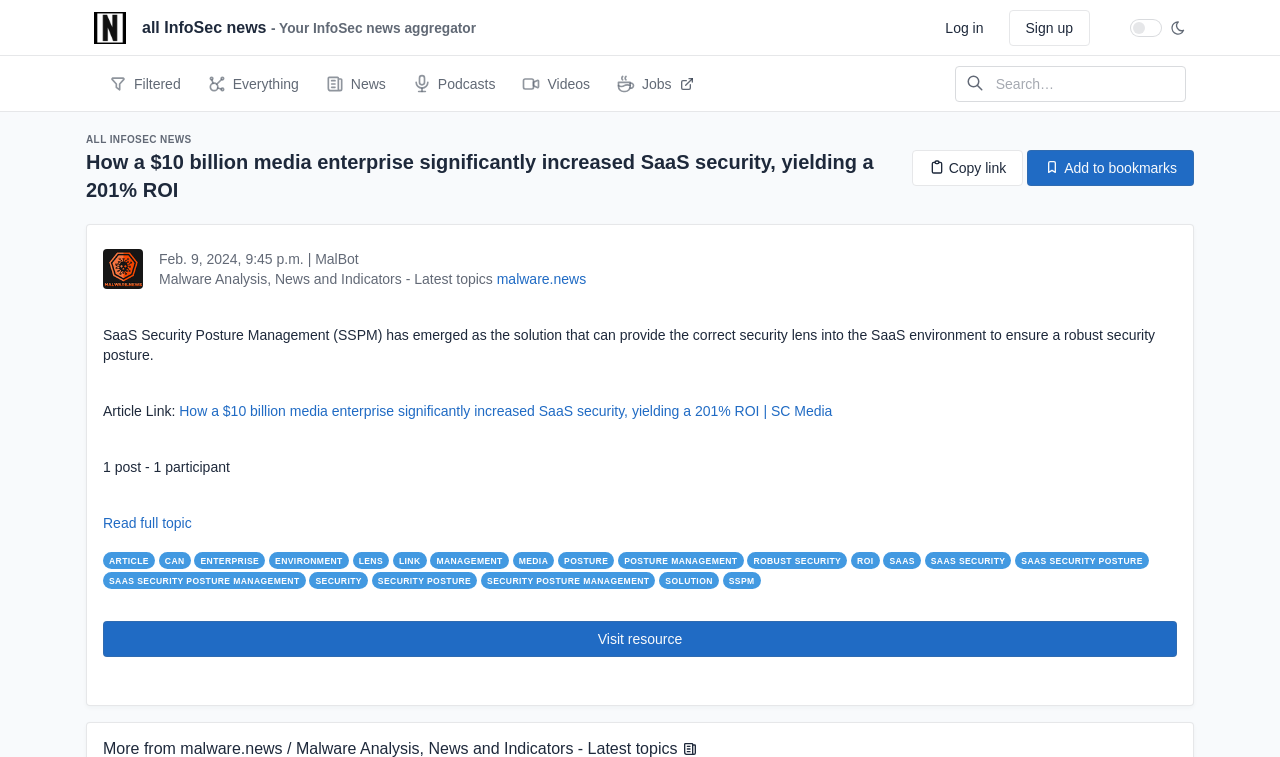Use a single word or phrase to answer the following:
What is the topic of the article?

SaaS Security Posture Management